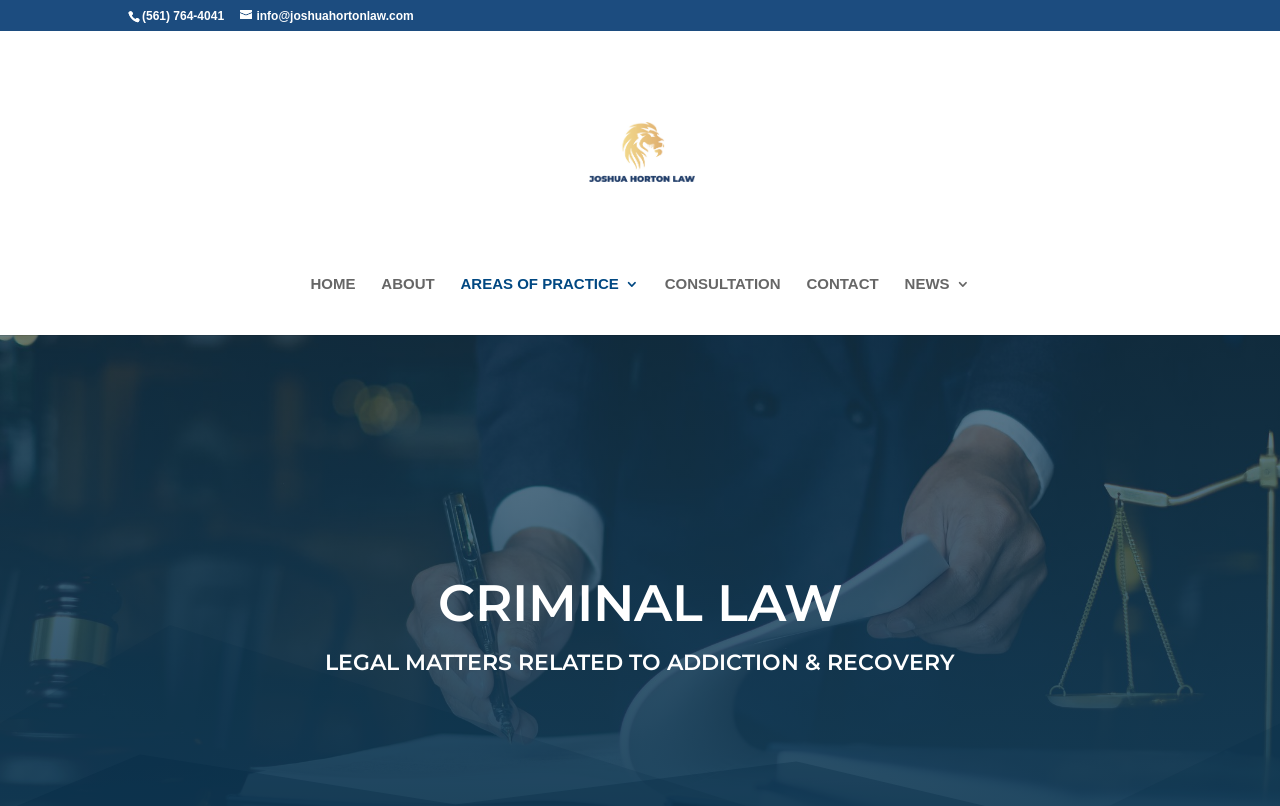Please identify the bounding box coordinates of the region to click in order to complete the task: "visit the home page". The coordinates must be four float numbers between 0 and 1, specified as [left, top, right, bottom].

[0.243, 0.344, 0.278, 0.416]